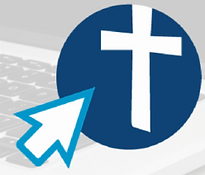Please respond to the question using a single word or phrase:
What is the color of the background?

Dark blue